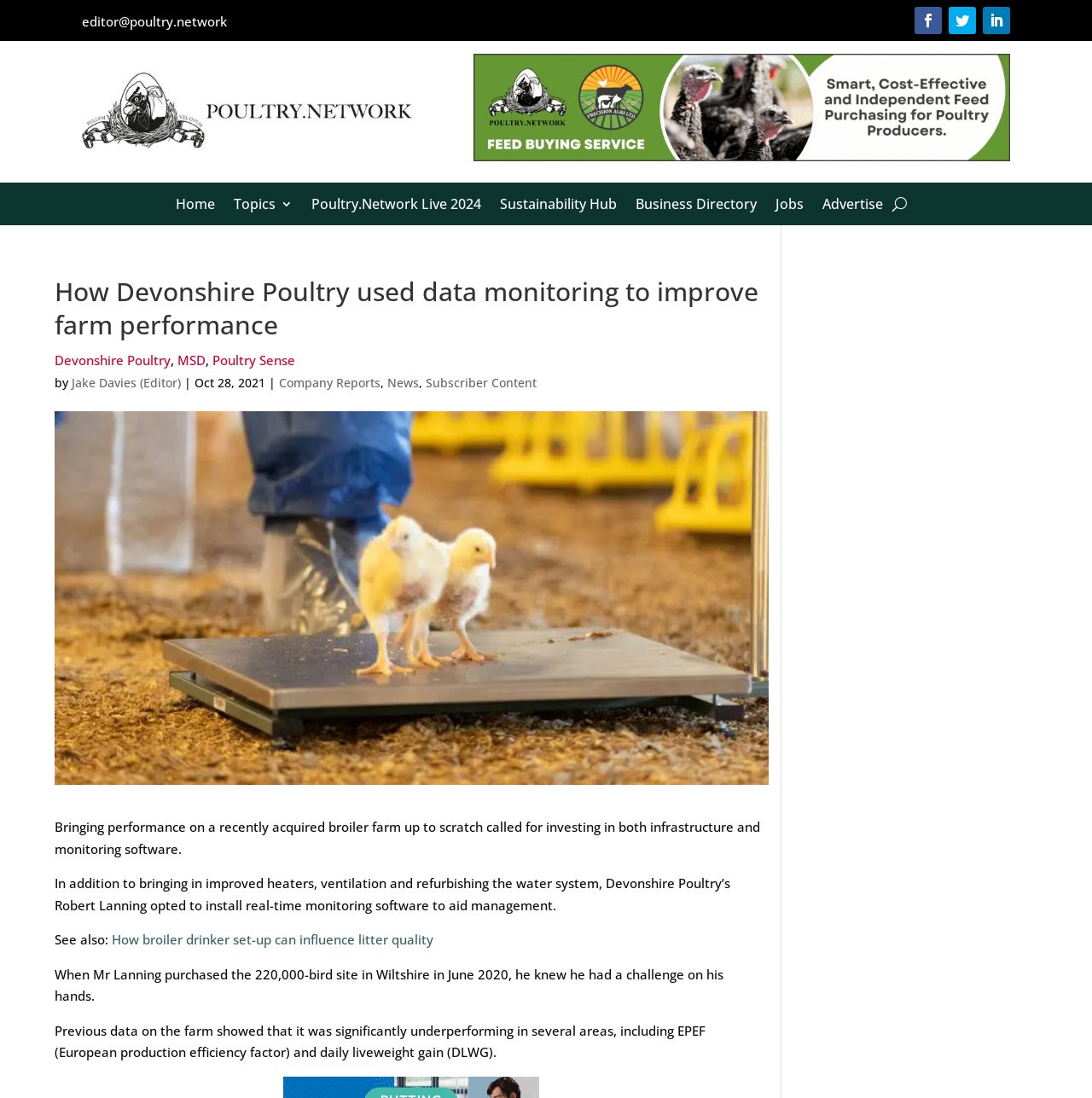Determine the bounding box coordinates for the area you should click to complete the following instruction: "Read the article by Jake Davies".

[0.066, 0.341, 0.166, 0.356]